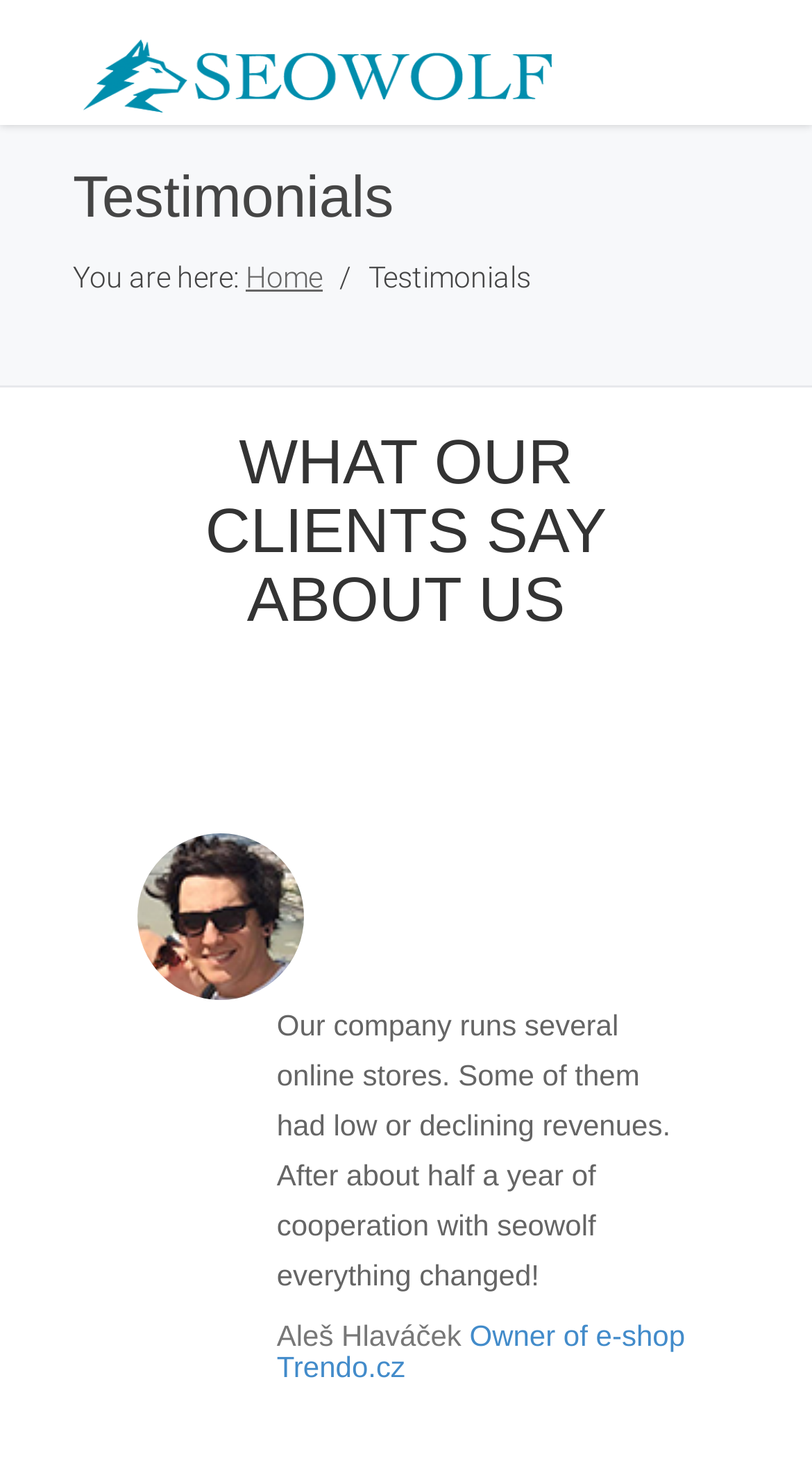What is the main topic of the testimonials?
Refer to the image and give a detailed response to the question.

Based on the webpage structure, the main heading 'WHAT OUR CLIENTS SAY ABOUT US' and the presence of a photo and a quote from a client, it can be inferred that the main topic of the testimonials is client reviews.